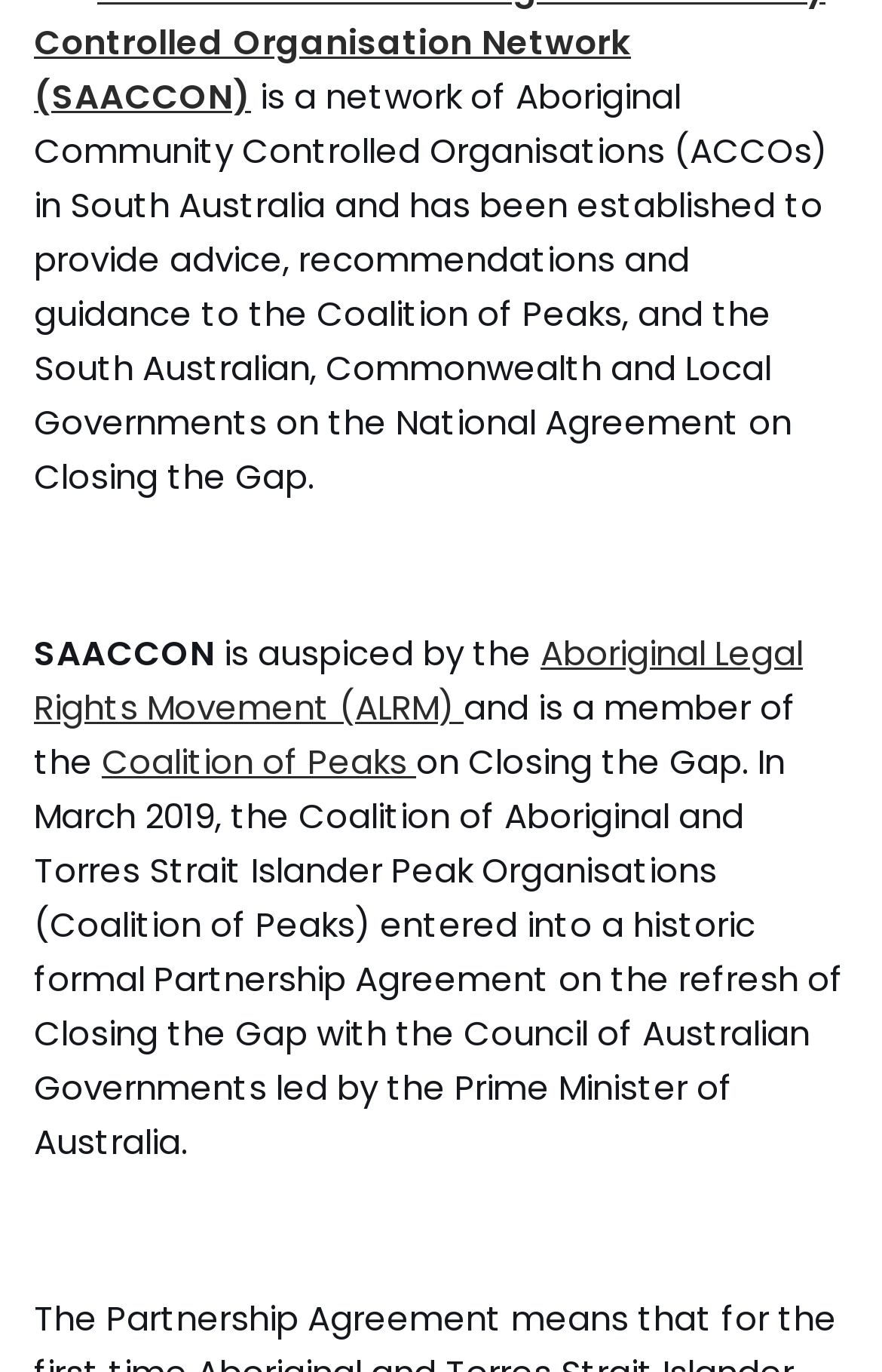Identify the bounding box for the UI element described as: "Aboriginal Legal Rights Movement (ALRM)". Ensure the coordinates are four float numbers between 0 and 1, formatted as [left, top, right, bottom].

[0.038, 0.459, 0.91, 0.533]